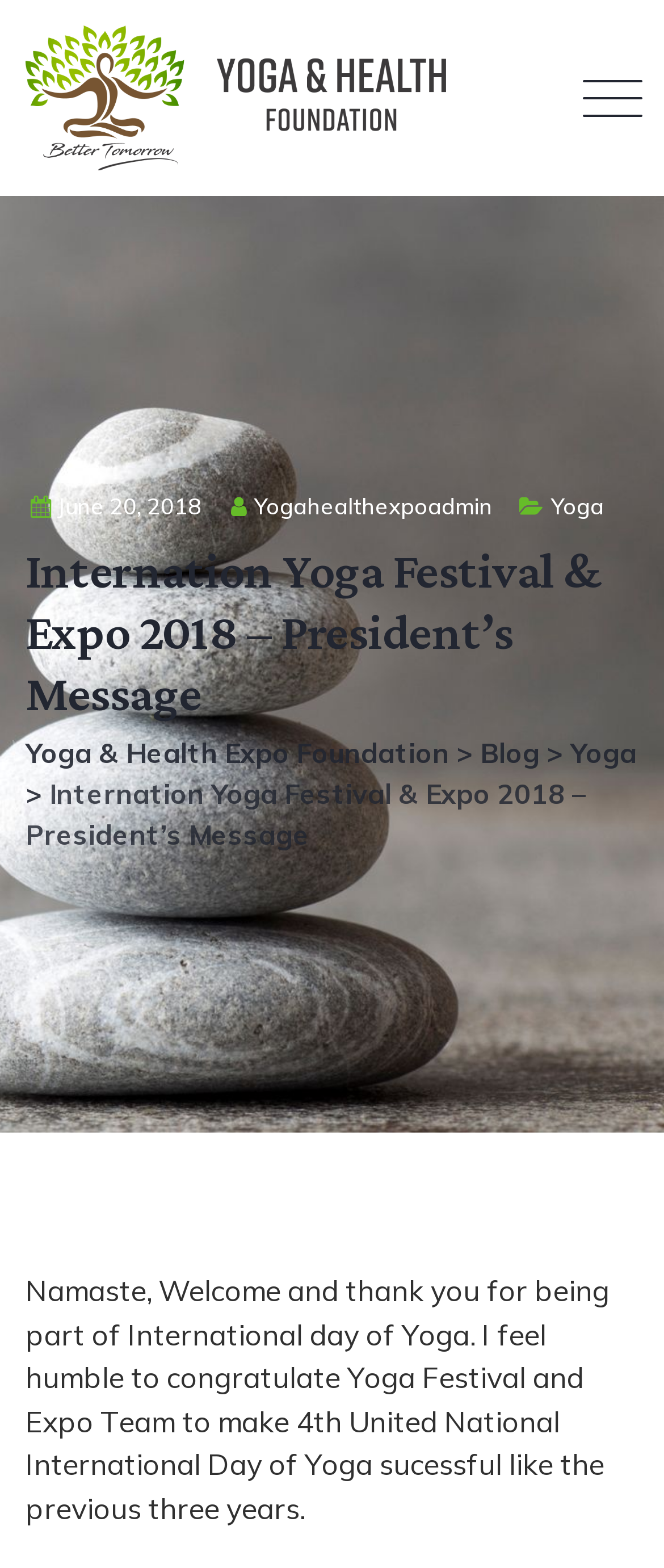Identify the bounding box coordinates of the element to click to follow this instruction: 'View the President's Message'. Ensure the coordinates are four float values between 0 and 1, provided as [left, top, right, bottom].

[0.038, 0.345, 0.962, 0.462]